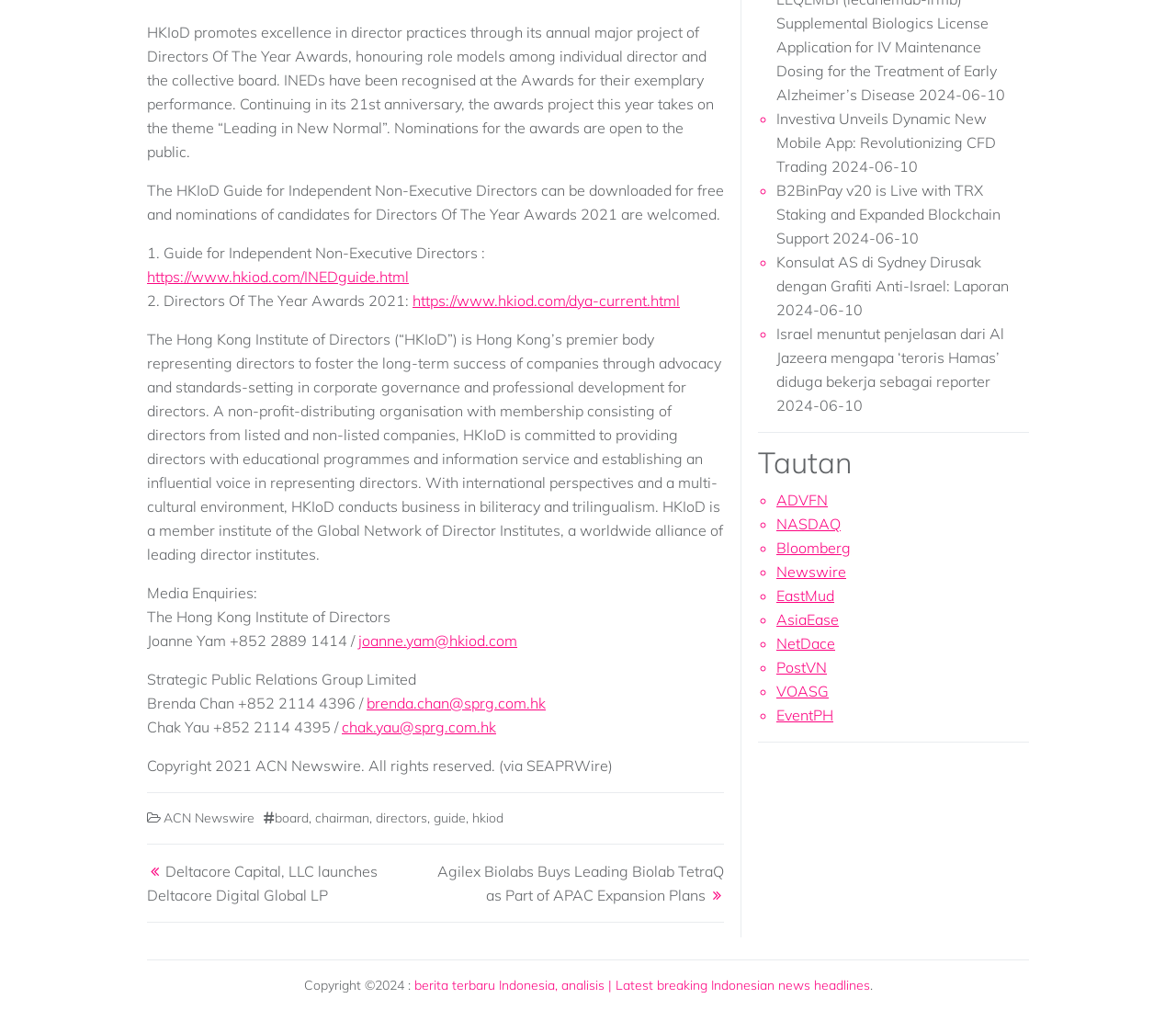Please determine the bounding box coordinates of the clickable area required to carry out the following instruction: "Download the HKIoD Guide for Independent Non-Executive Directors". The coordinates must be four float numbers between 0 and 1, represented as [left, top, right, bottom].

[0.125, 0.265, 0.348, 0.283]